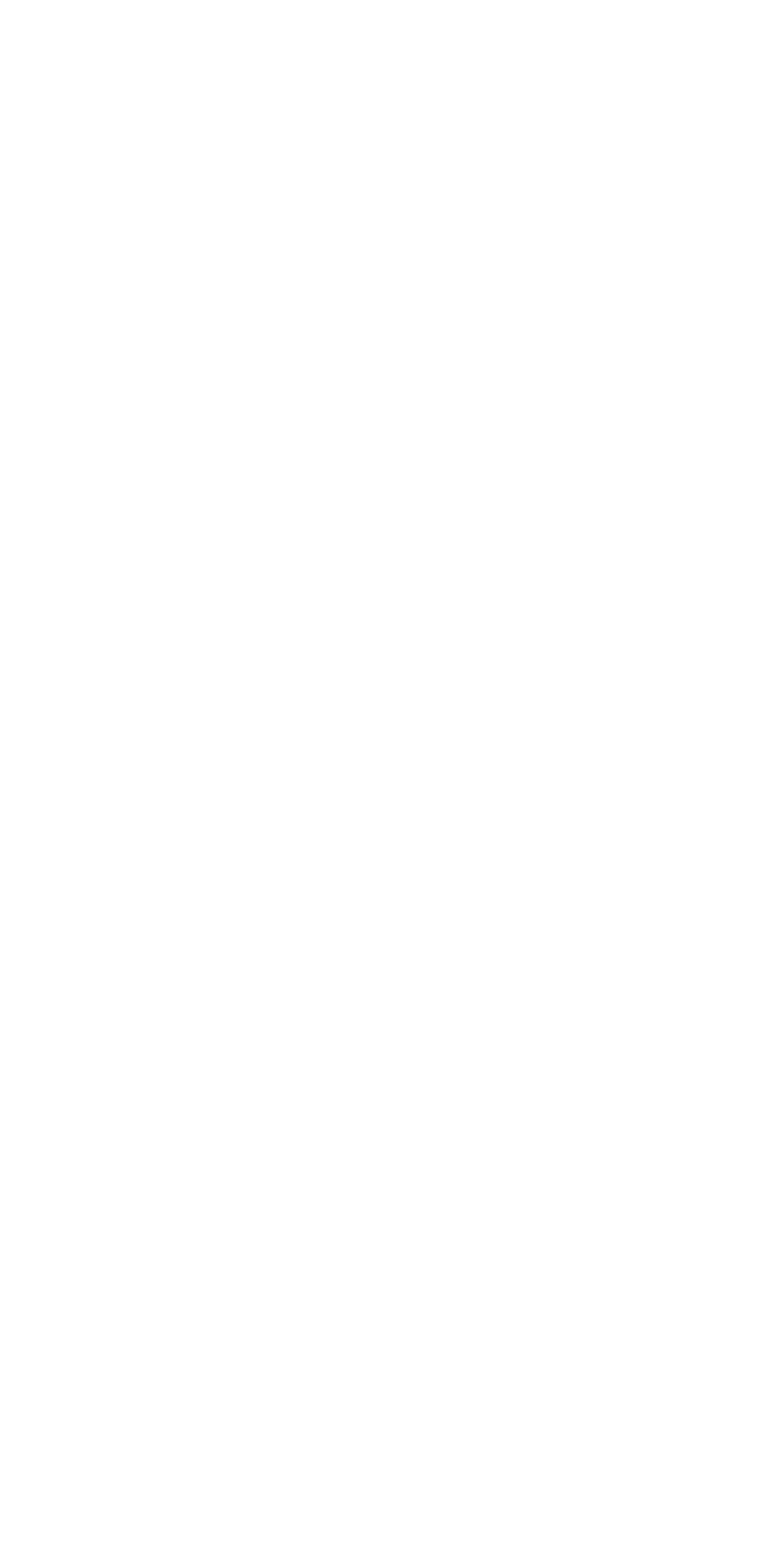Provide the bounding box coordinates of the HTML element this sentence describes: "About Us".

[0.077, 0.483, 0.833, 0.517]